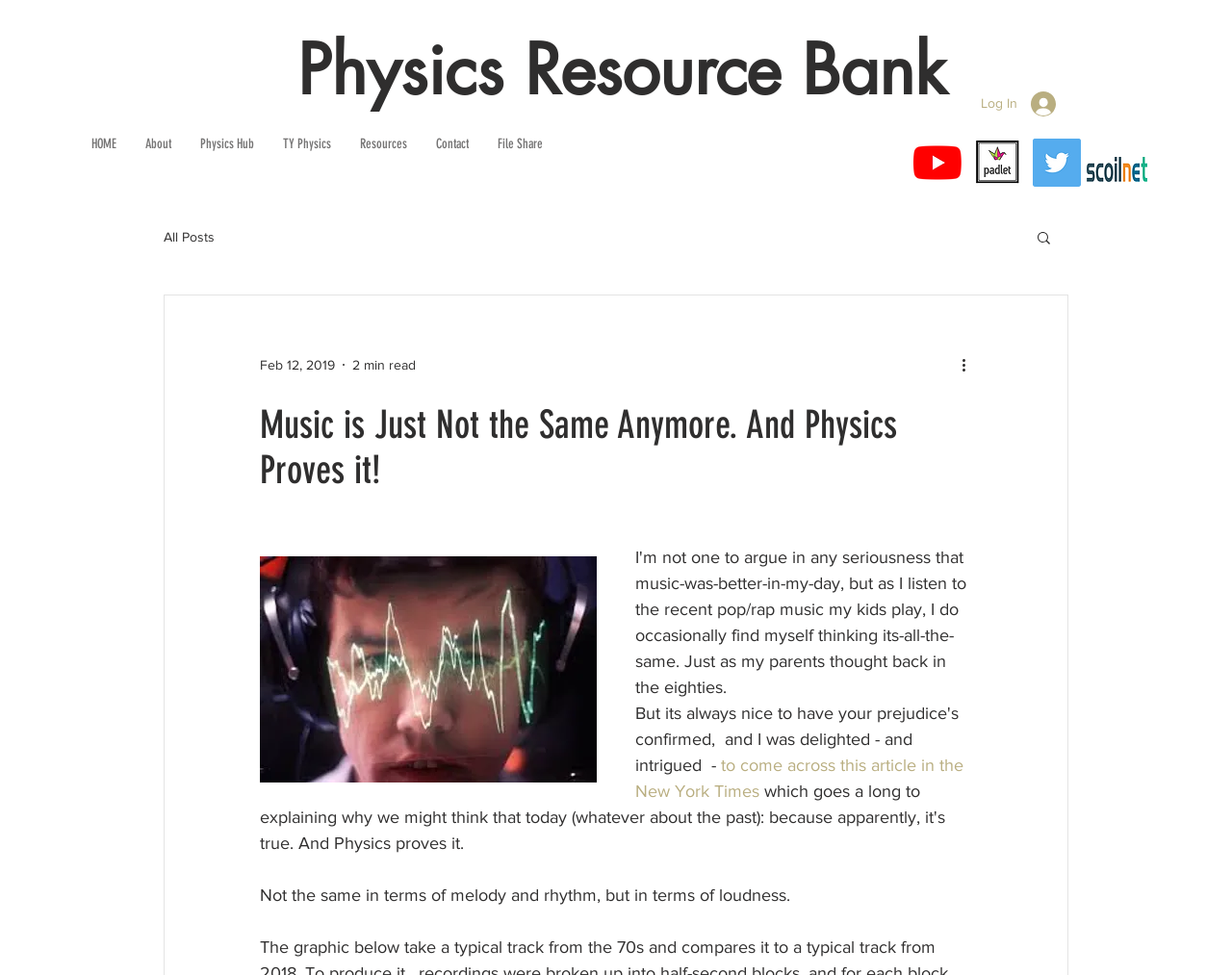Determine the bounding box coordinates of the clickable element necessary to fulfill the instruction: "Visit the Physics Resource Bank". Provide the coordinates as four float numbers within the 0 to 1 range, i.e., [left, top, right, bottom].

[0.241, 0.027, 0.768, 0.117]